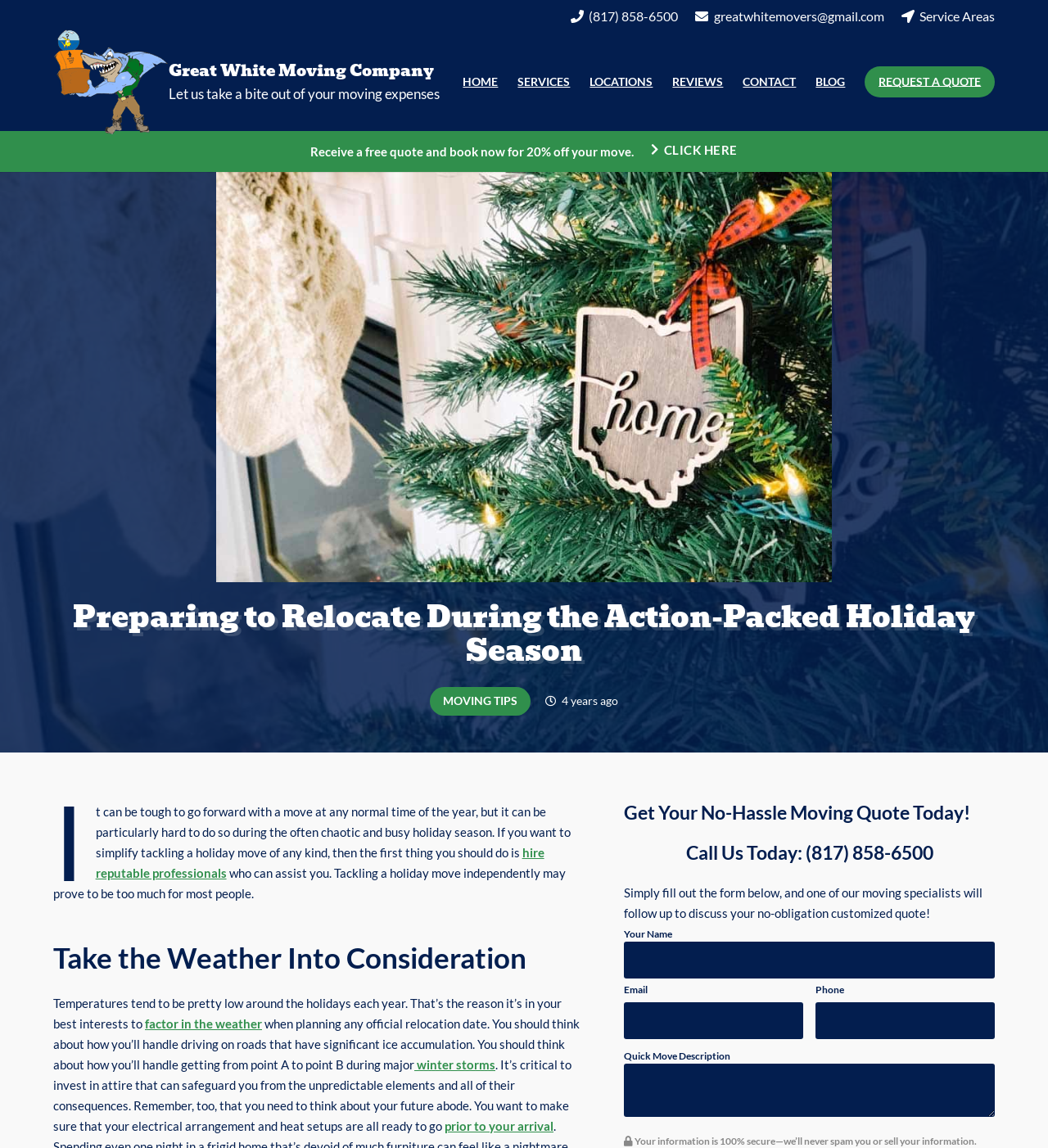Give a one-word or one-phrase response to the question:
What is the name of the moving company?

Great White Moving Company